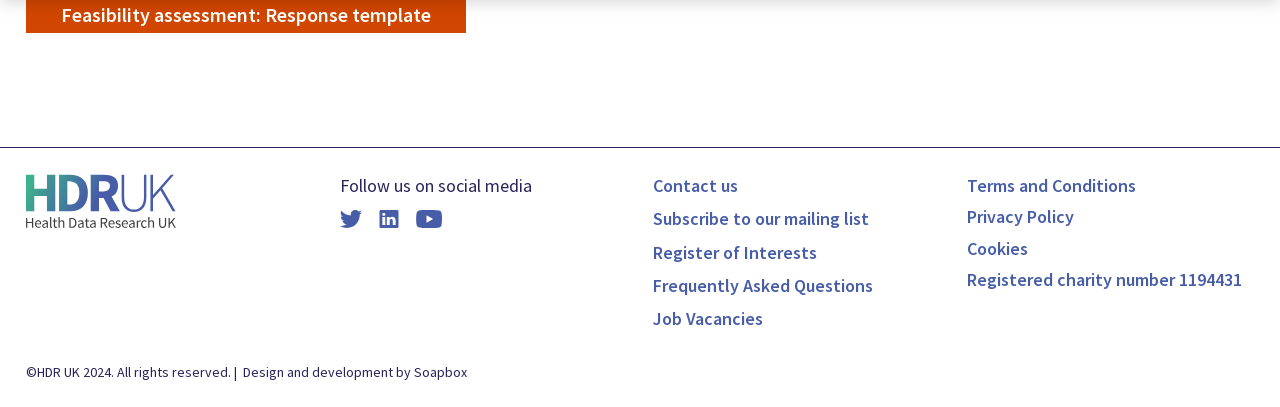Who designed and developed the website?
Please provide a detailed answer to the question.

The website's design and development credits are given to Soapbox, which is mentioned at the bottom of the webpage, in the 'Design and development by Soapbox' text.